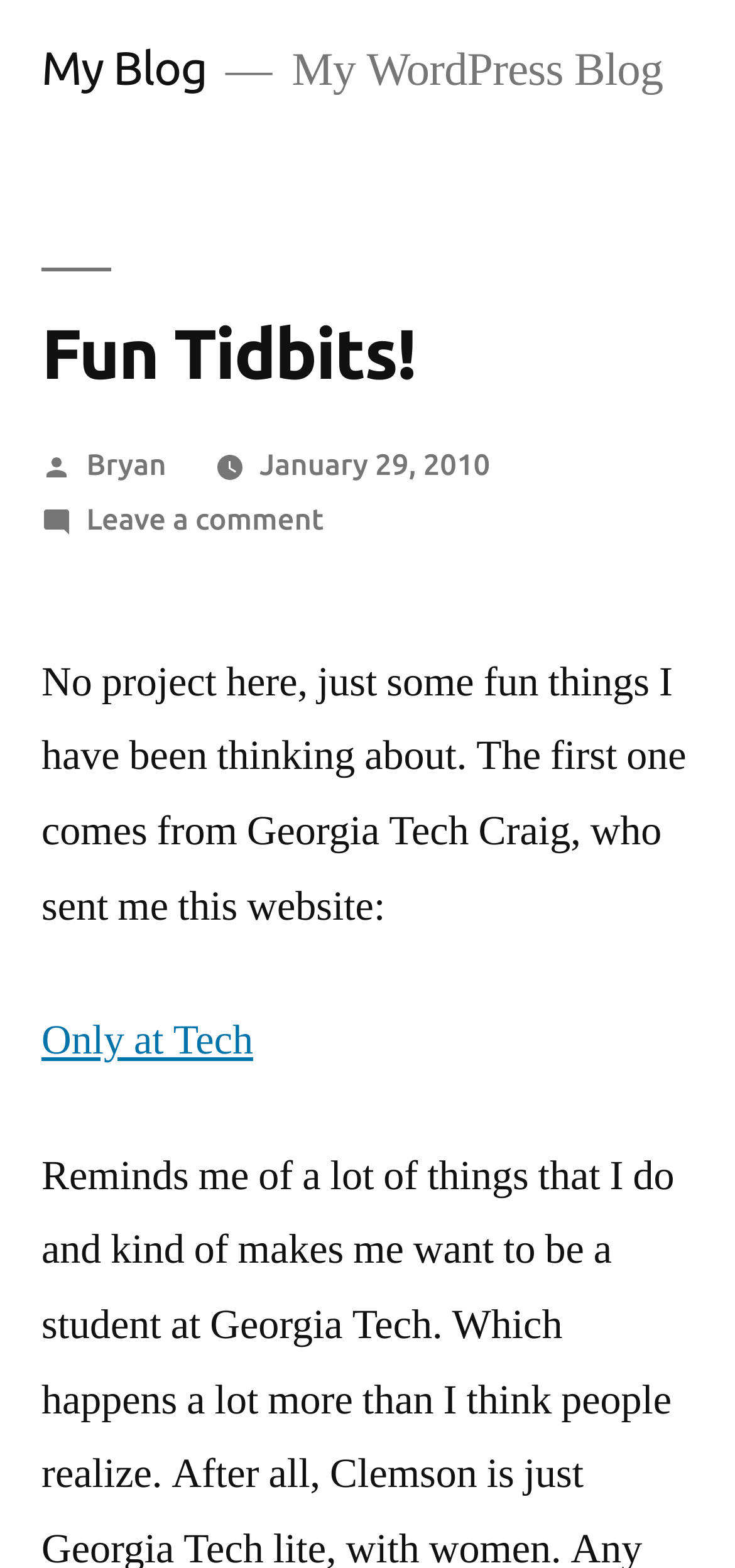Is there a link to a website in the blog post?
Refer to the screenshot and deliver a thorough answer to the question presented.

I found the answer by examining the link element with the text 'Only at Tech', which suggests that it is a link to an external website mentioned in the blog post.